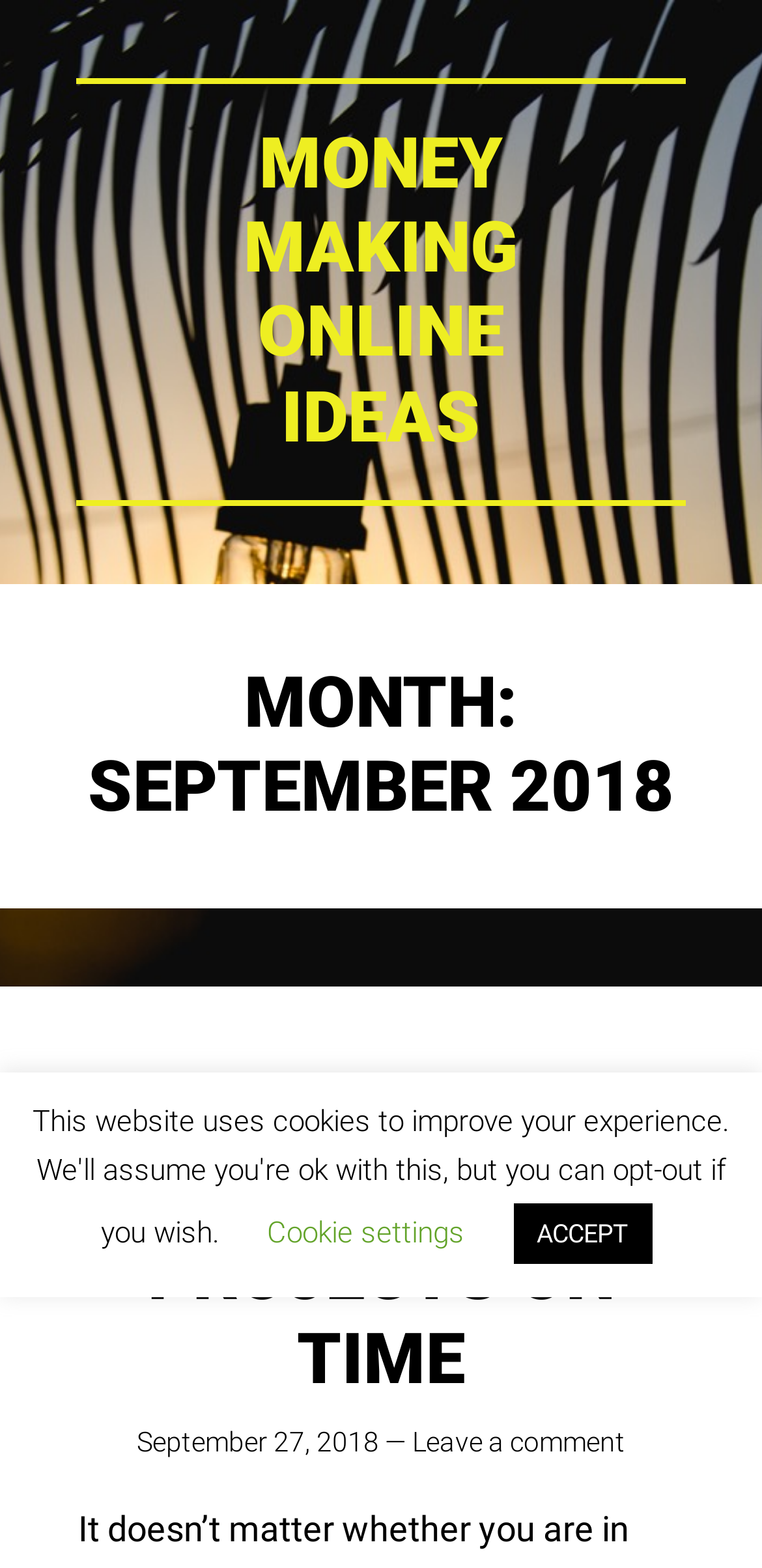Determine the bounding box of the UI element mentioned here: "Leave a comment". The coordinates must be in the format [left, top, right, bottom] with values ranging from 0 to 1.

[0.541, 0.909, 0.821, 0.929]